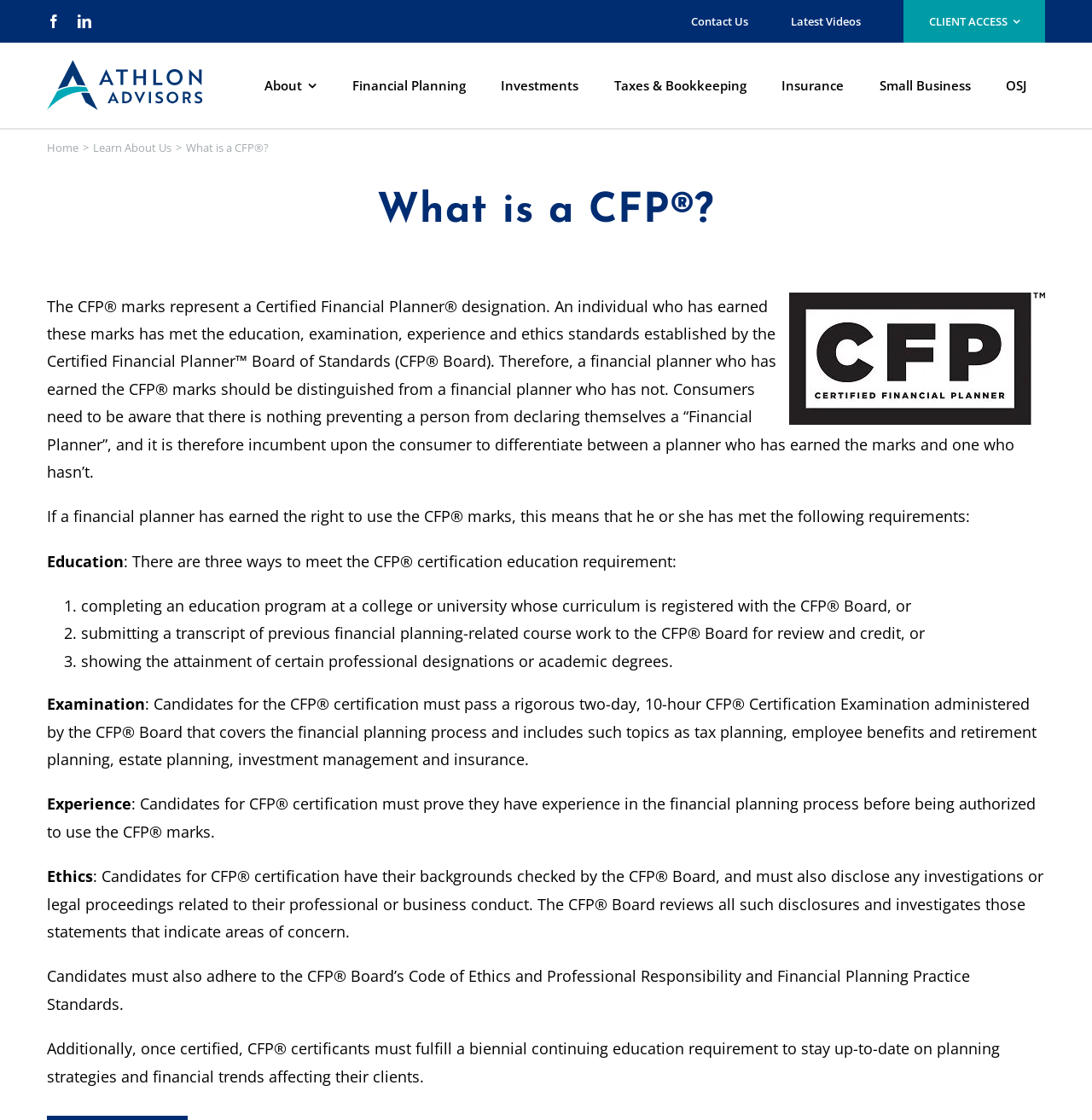Can you find the bounding box coordinates of the area I should click to execute the following instruction: "Click on 'Prom Queen Sim' game"?

None